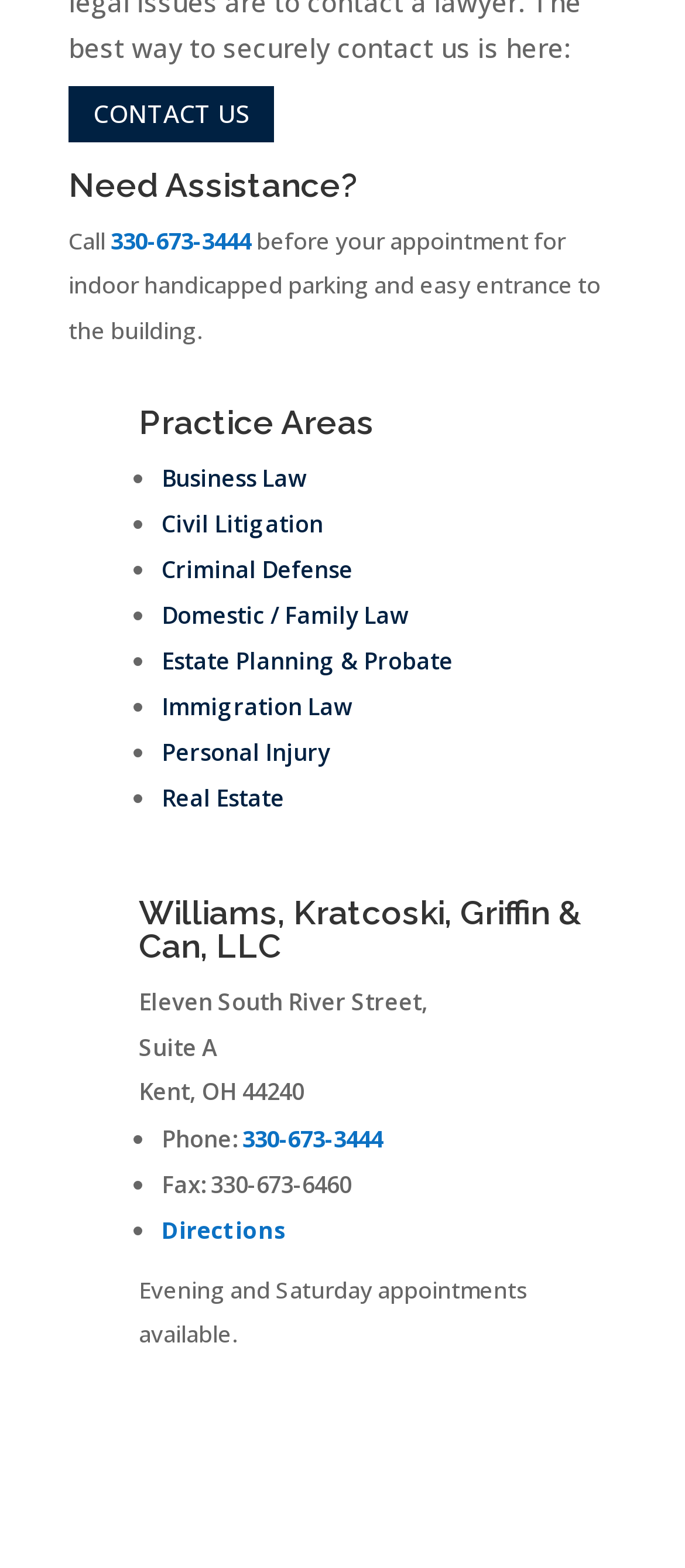Give a one-word or phrase response to the following question: What is the fax number of the law firm?

330-673-6460